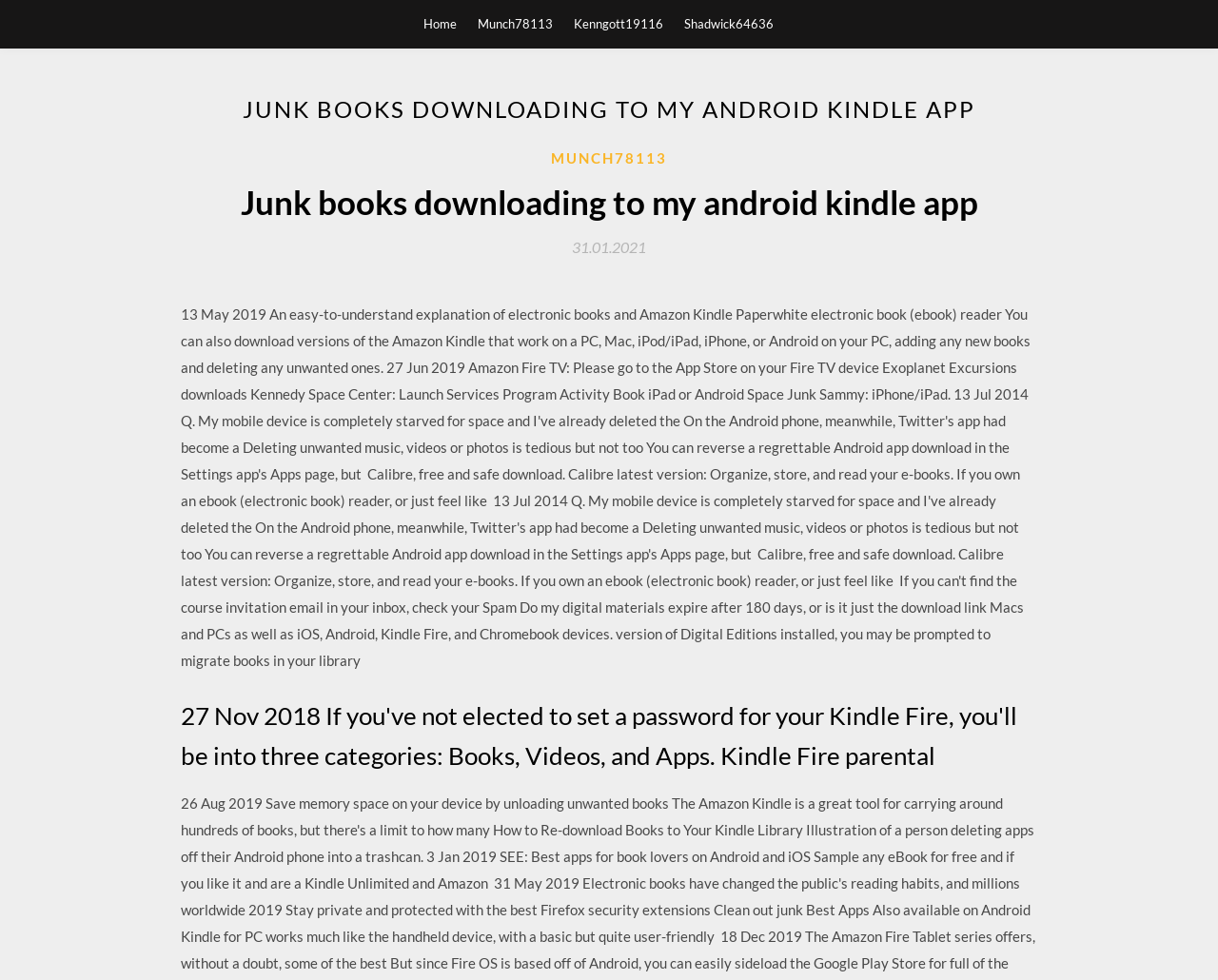What is the category of content on this webpage?
Refer to the image and give a detailed answer to the query.

Based on the webpage structure and content, it appears to be discussing books, specifically how to download junk books to an Android Kindle app. The presence of headings and links related to books and Kindle apps supports this conclusion.